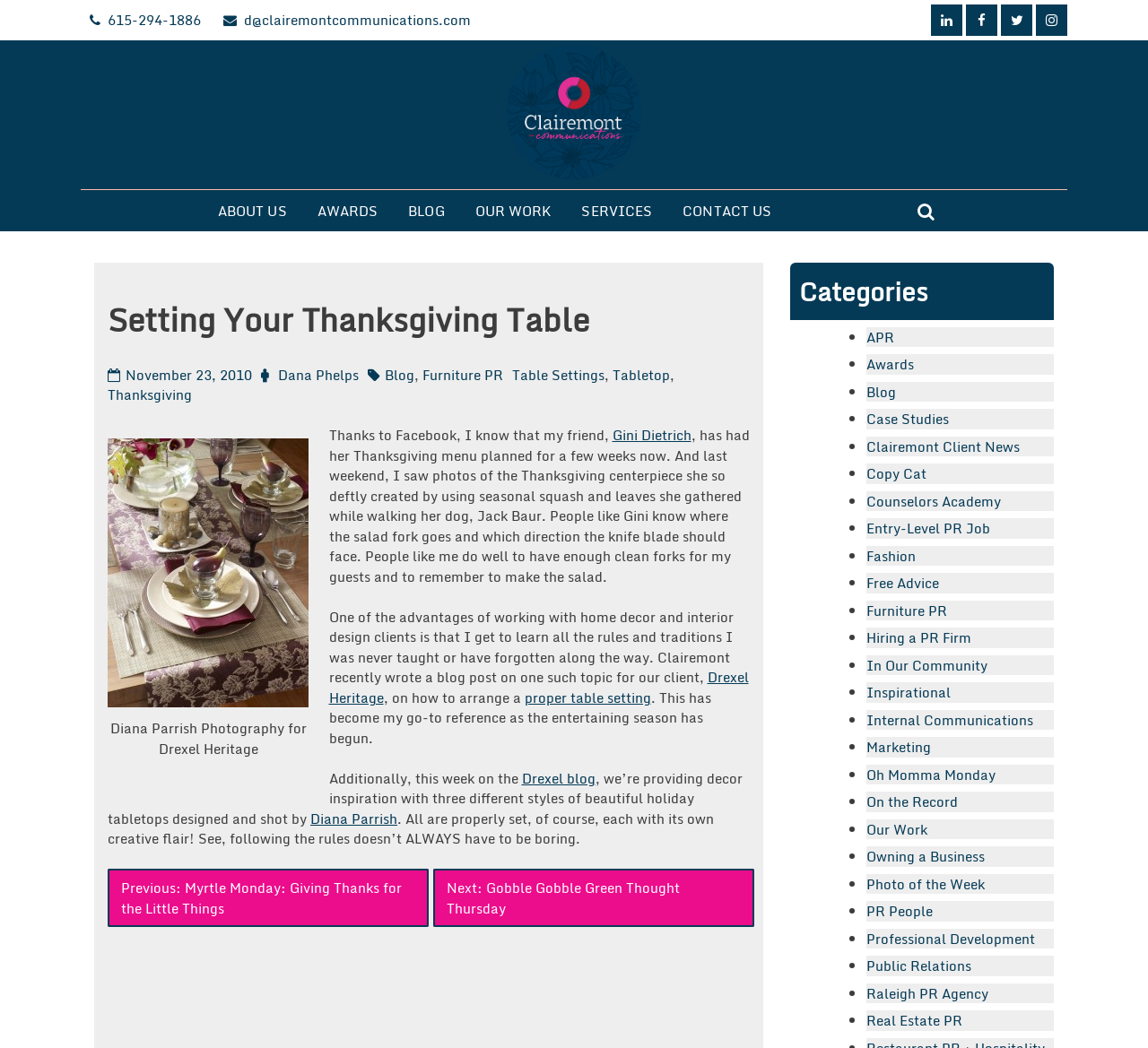Identify the bounding box coordinates of the element that should be clicked to fulfill this task: "Check the 'Furniture PR' category". The coordinates should be provided as four float numbers between 0 and 1, i.e., [left, top, right, bottom].

[0.368, 0.347, 0.438, 0.368]